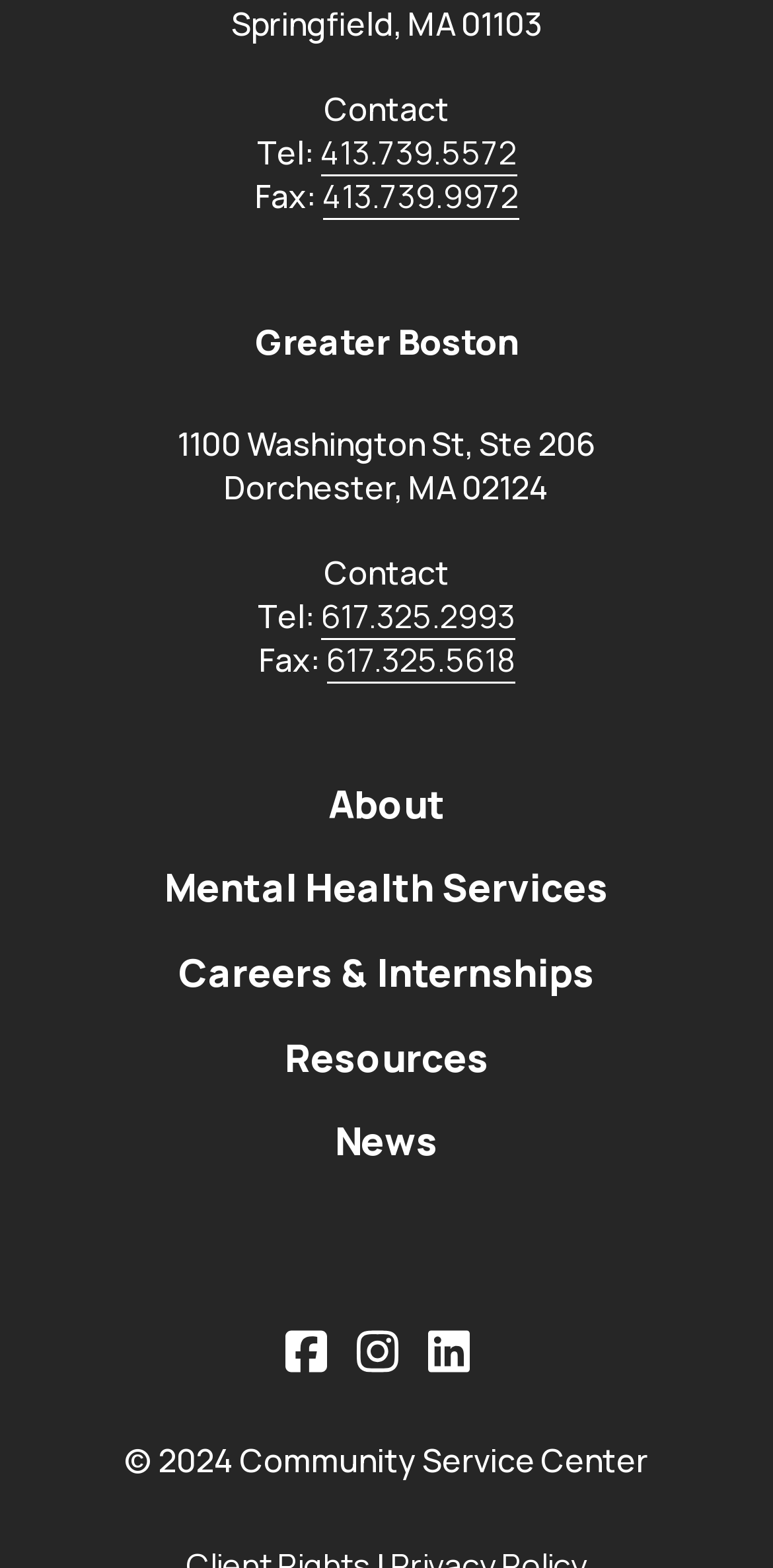What is the phone number for Springfield, MA?
Answer with a single word or phrase by referring to the visual content.

413.739.5572